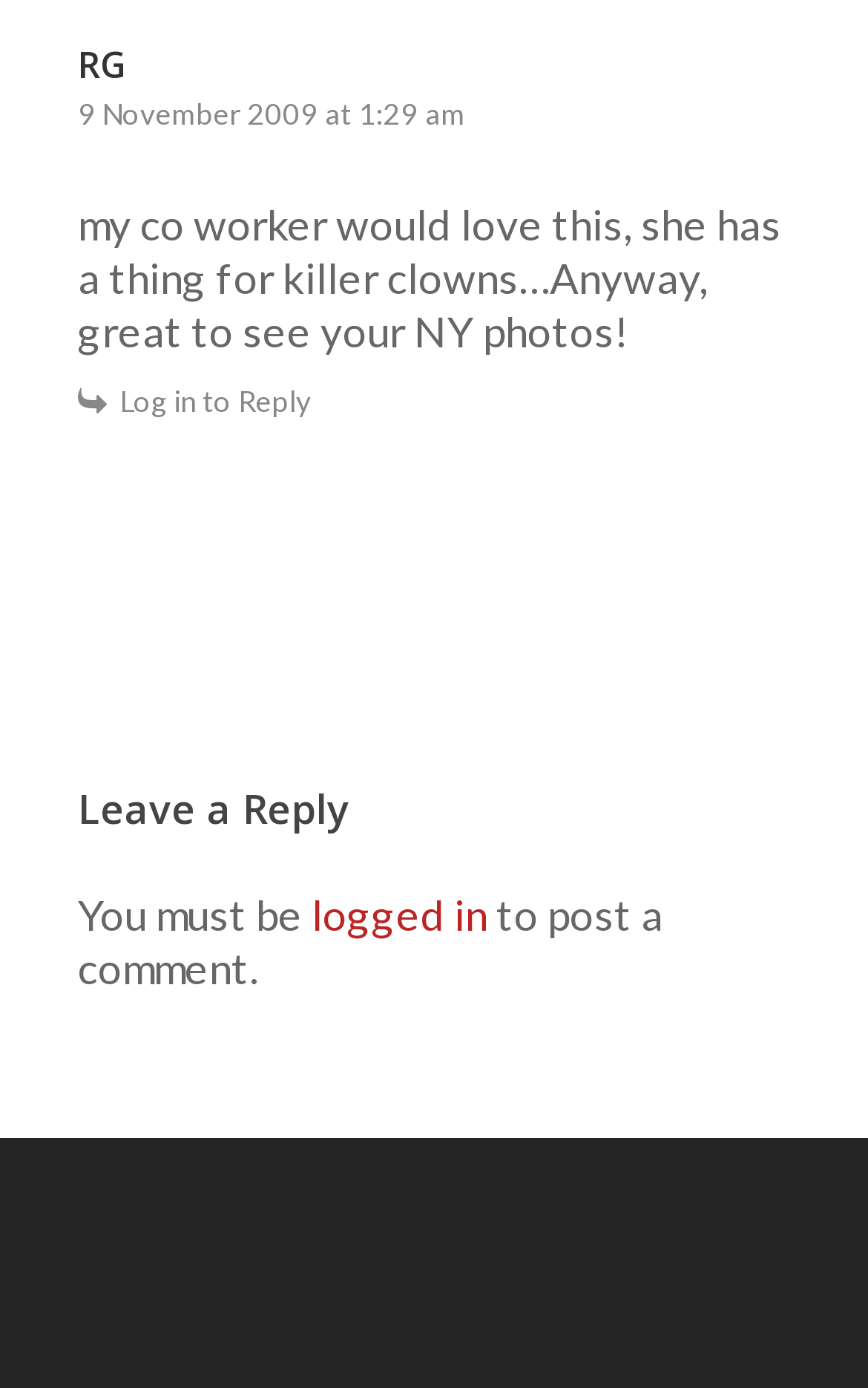Using the description: "Log in to Reply", determine the UI element's bounding box coordinates. Ensure the coordinates are in the format of four float numbers between 0 and 1, i.e., [left, top, right, bottom].

[0.09, 0.275, 0.359, 0.301]